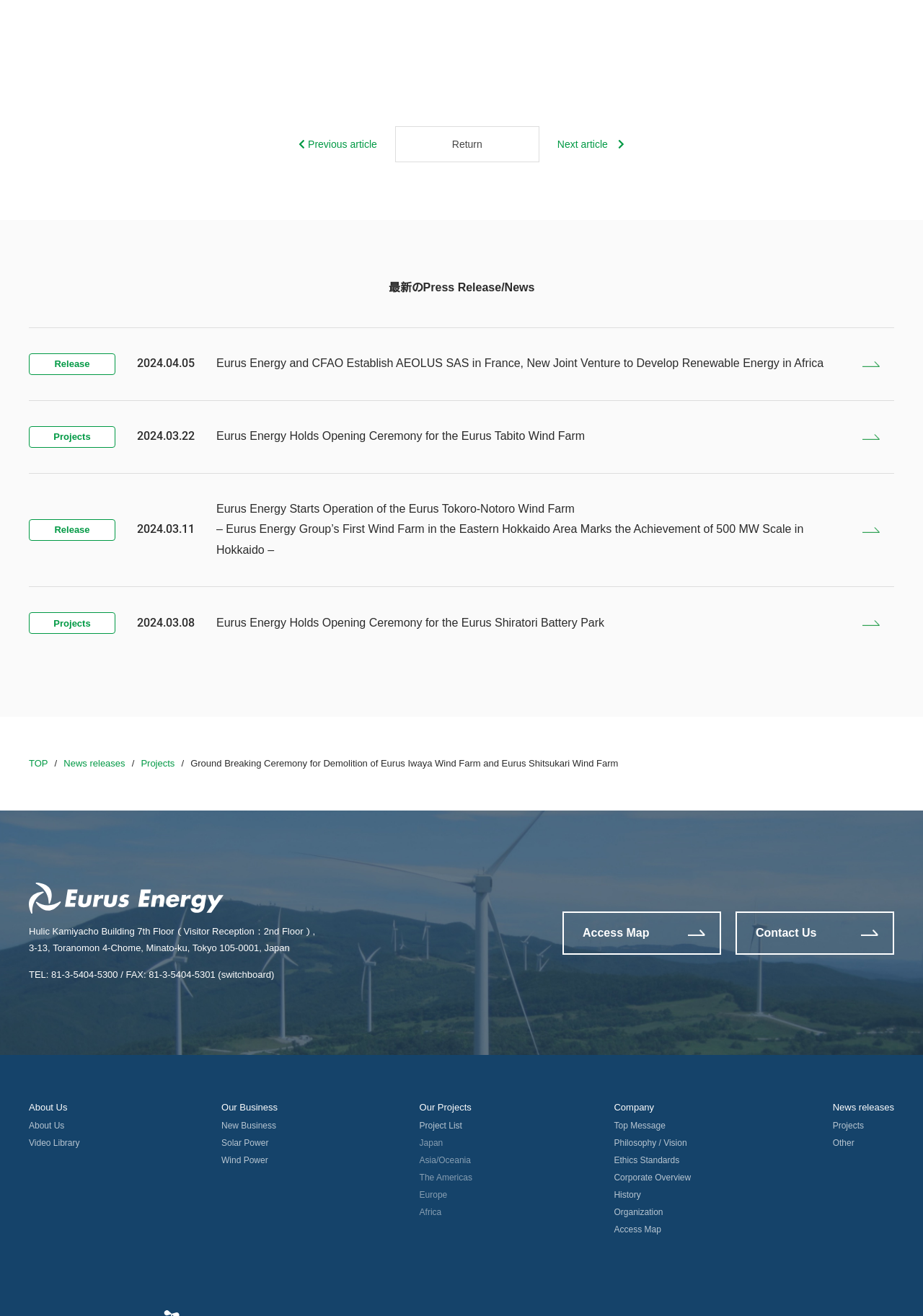Find the coordinates for the bounding box of the element with this description: "Previous article".

[0.324, 0.105, 0.408, 0.114]